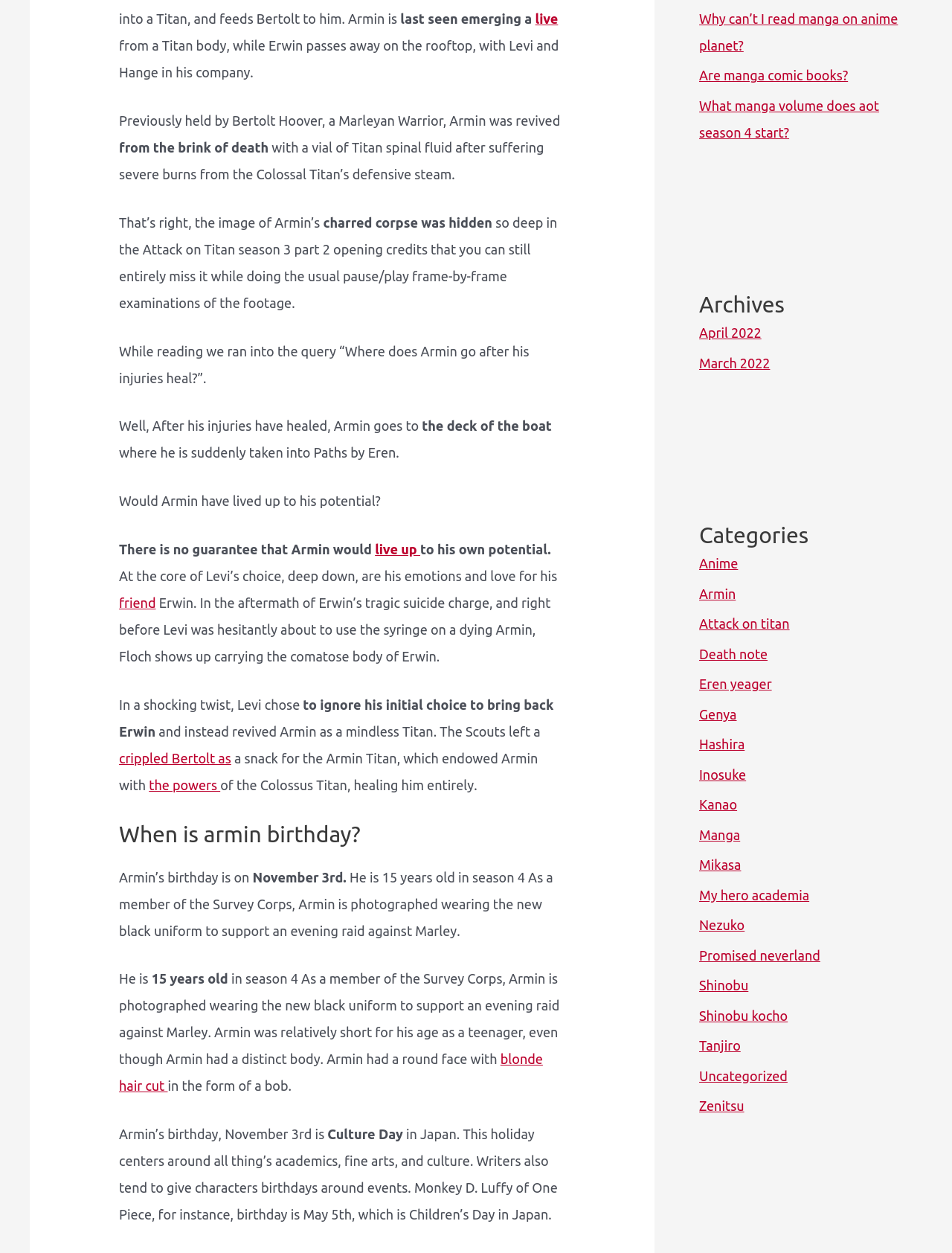Locate the bounding box of the user interface element based on this description: "blonde hair cut".

[0.125, 0.839, 0.57, 0.873]